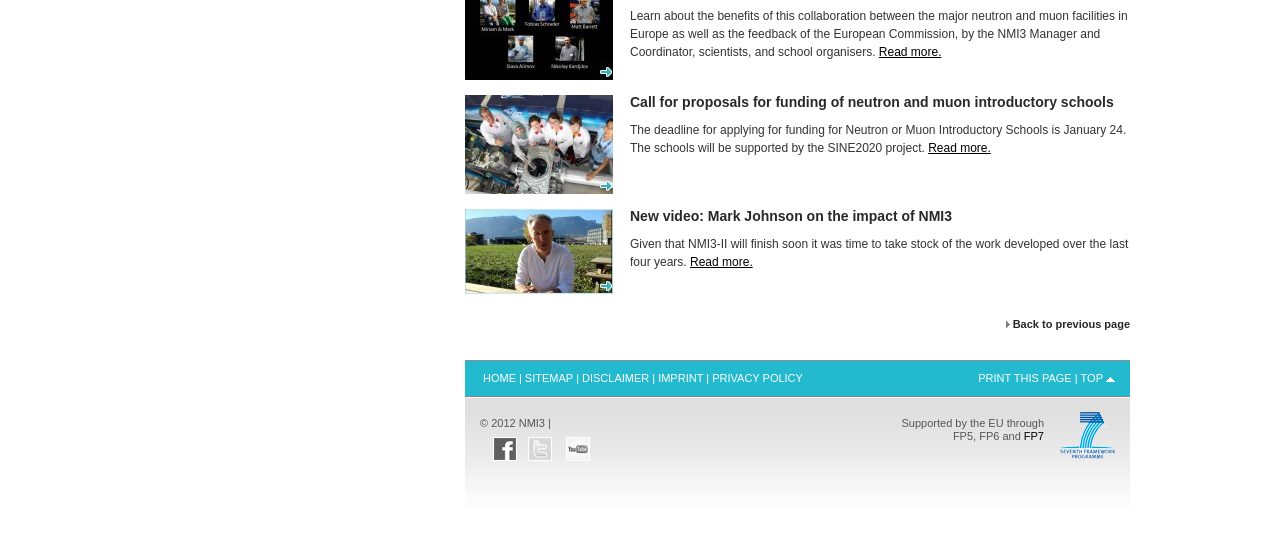Identify the bounding box coordinates of the area you need to click to perform the following instruction: "Back to top".

None